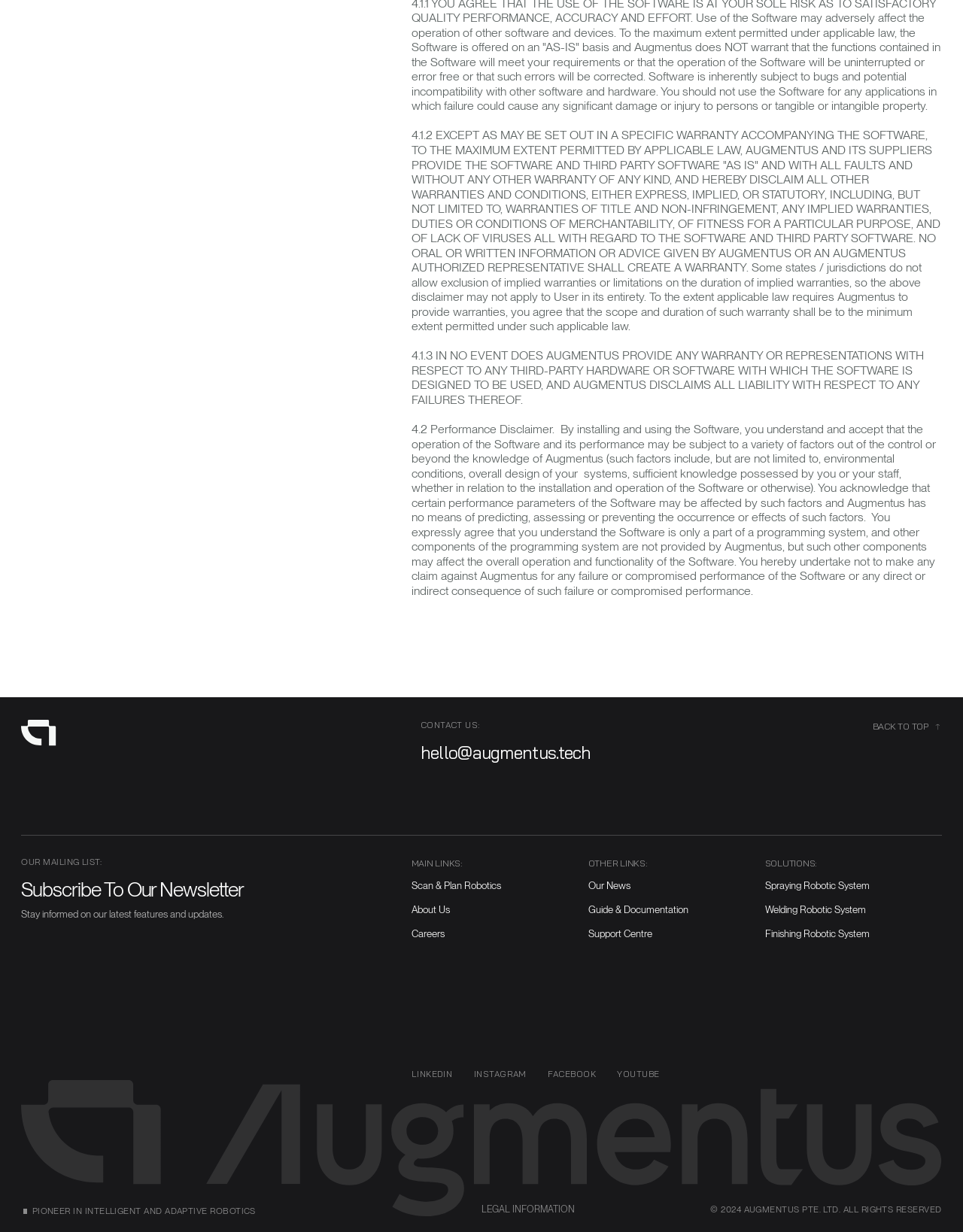What is the company's disclaimer about software warranties?
Give a detailed explanation using the information visible in the image.

The company, Augmentus, disclaims all warranties and conditions, either express, implied, or statutory, including warranties of title and non-infringement, any implied warranties, duties or conditions of merchantability, of fitness for a particular purpose, and of lack of viruses, with regard to the software and third-party software.